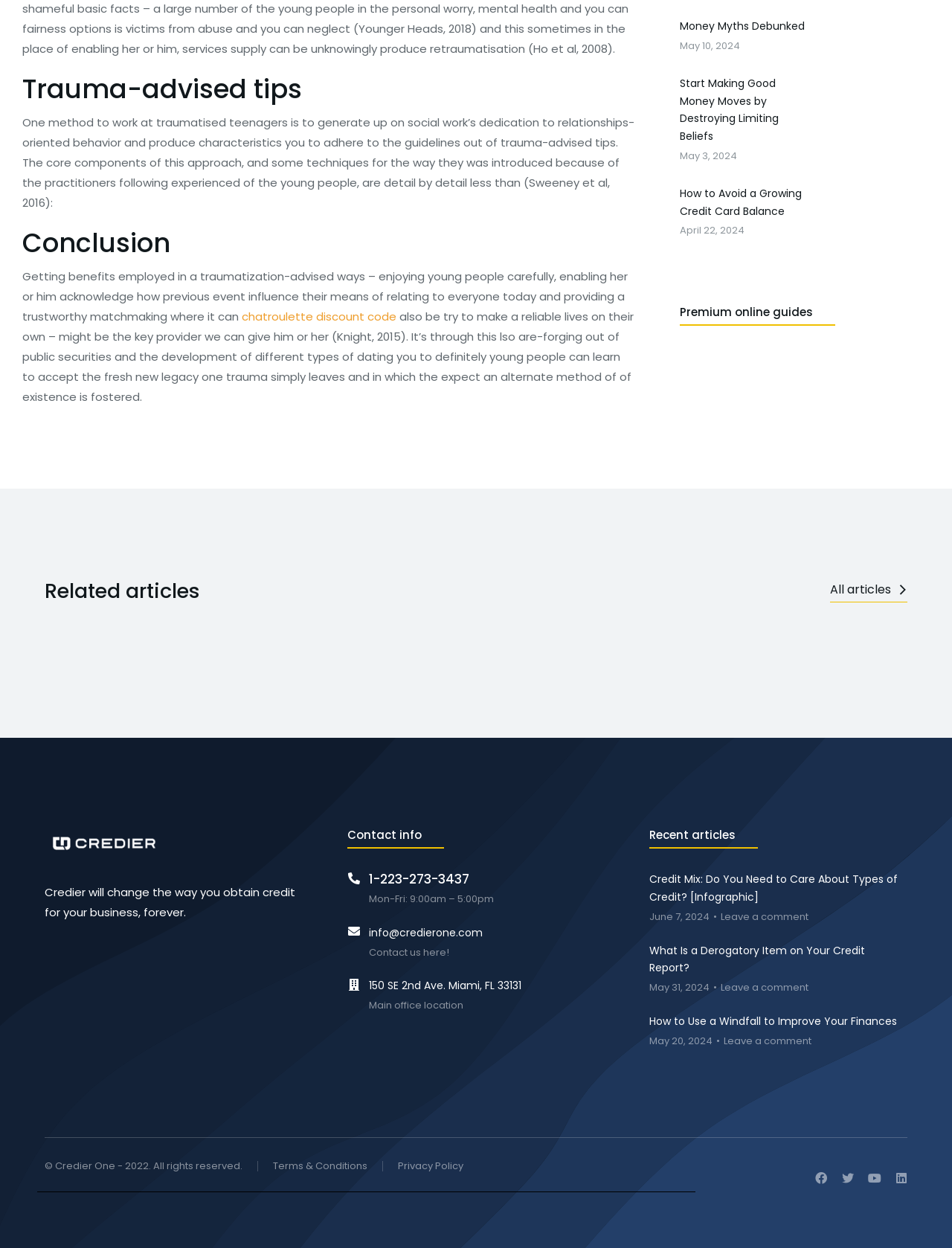Provide the bounding box coordinates of the HTML element this sentence describes: "chatroulette discount code".

[0.254, 0.247, 0.416, 0.26]